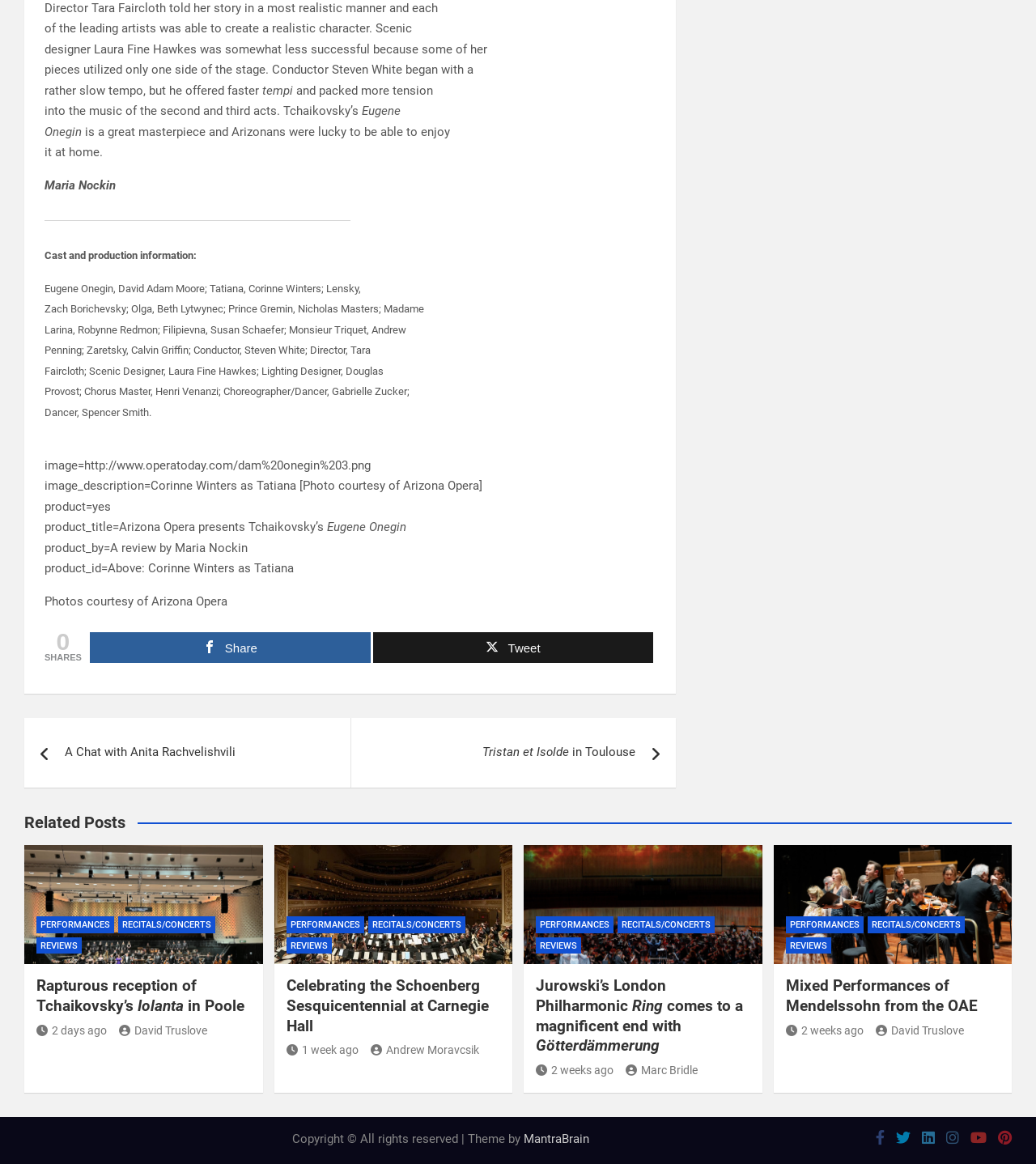Please find the bounding box coordinates of the section that needs to be clicked to achieve this instruction: "Check the related post 'Rapturous reception of Tchaikovsky’s Iolanta in Poole'".

[0.035, 0.839, 0.242, 0.873]